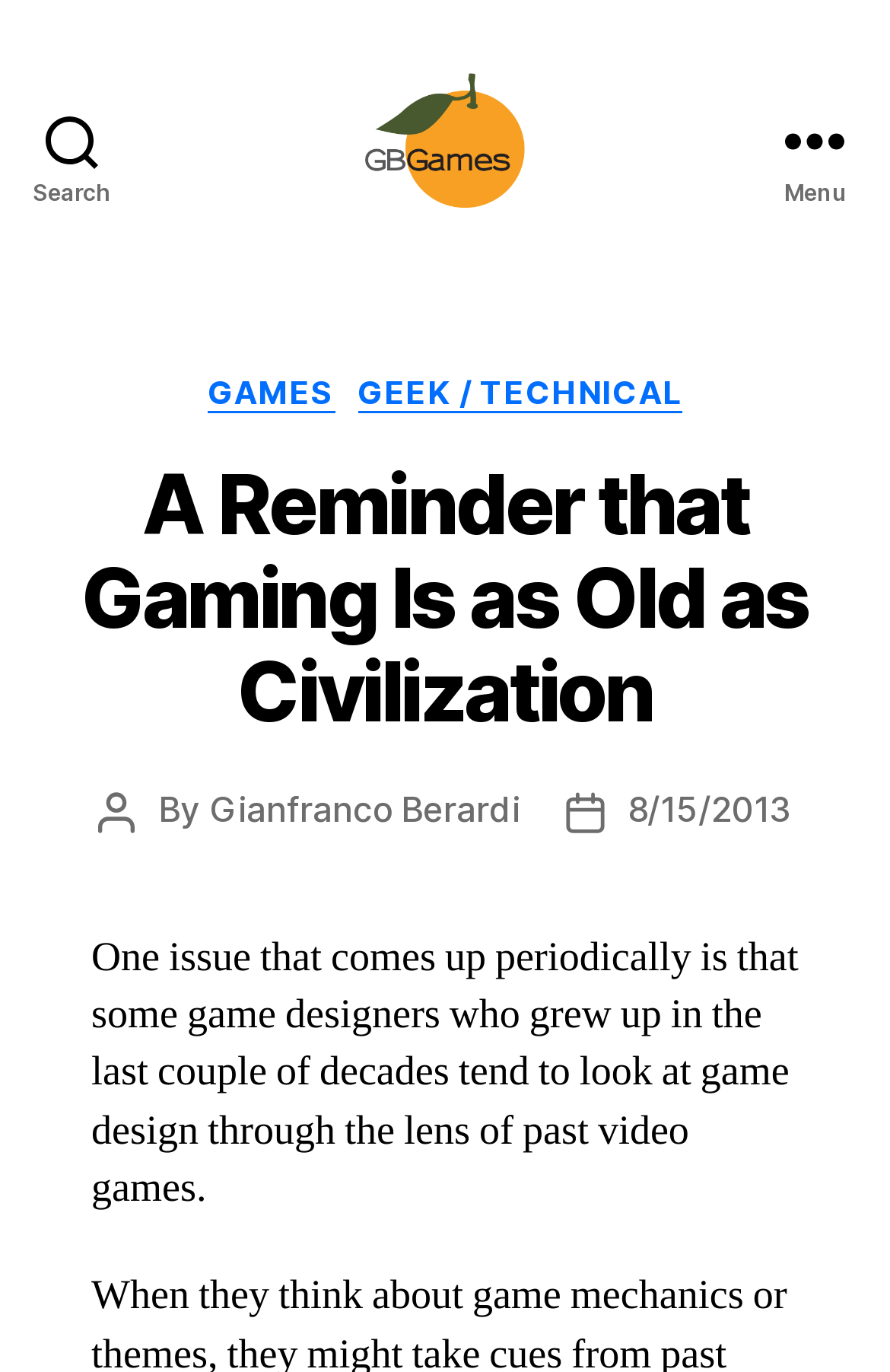Using the details from the image, please elaborate on the following question: What is the topic of the post?

I determined the answer by reading the first sentence of the post, which mentions 'game designers' and 'game design', indicating that the topic of the post is related to game design.